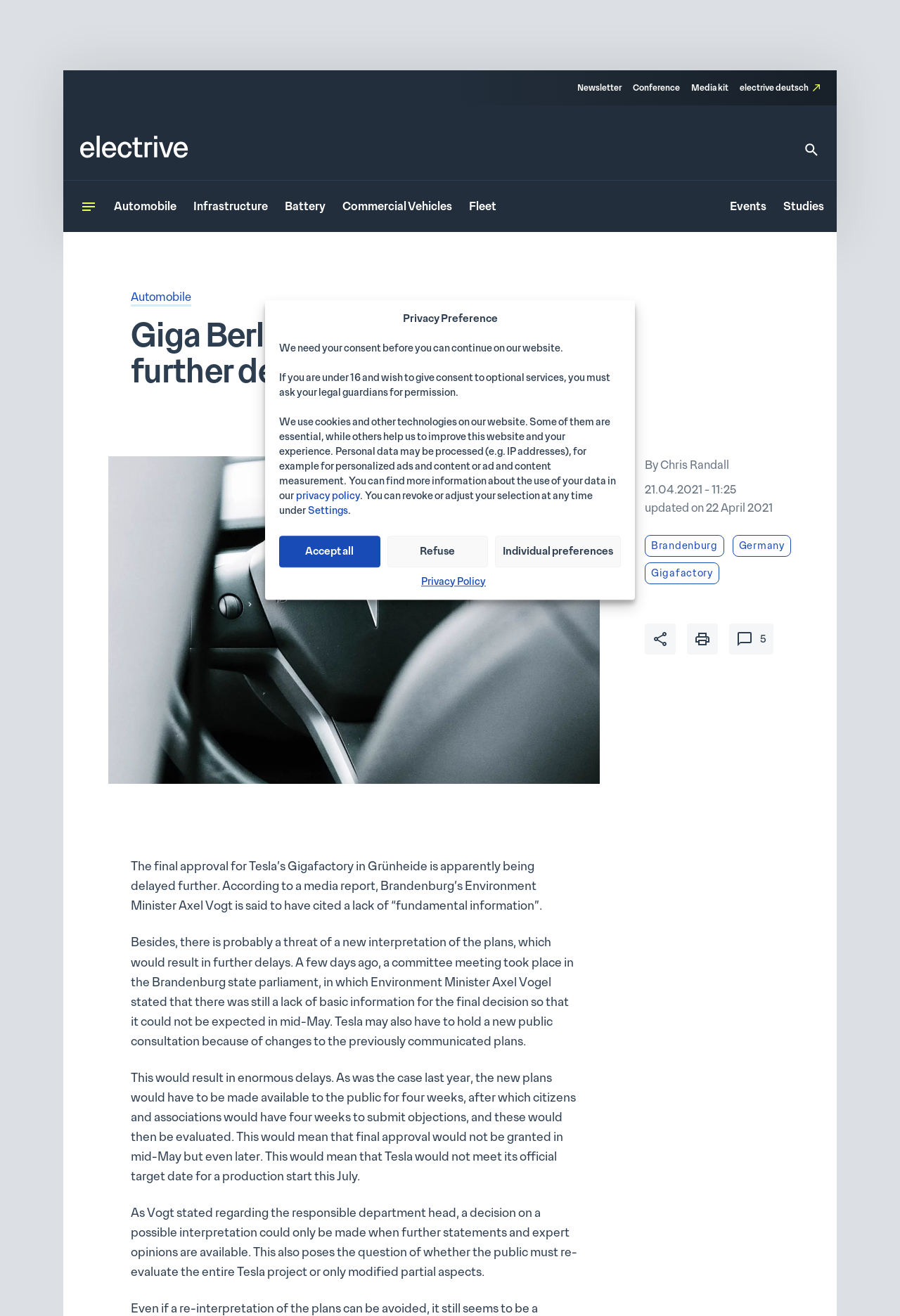How many links are there in the top menu?
Kindly give a detailed and elaborate answer to the question.

I counted the number of links in the top menu by looking at the links 'Newsletter', 'Conference', 'Media kit', 'electrive deutsch', and found that there are 5 links in total.